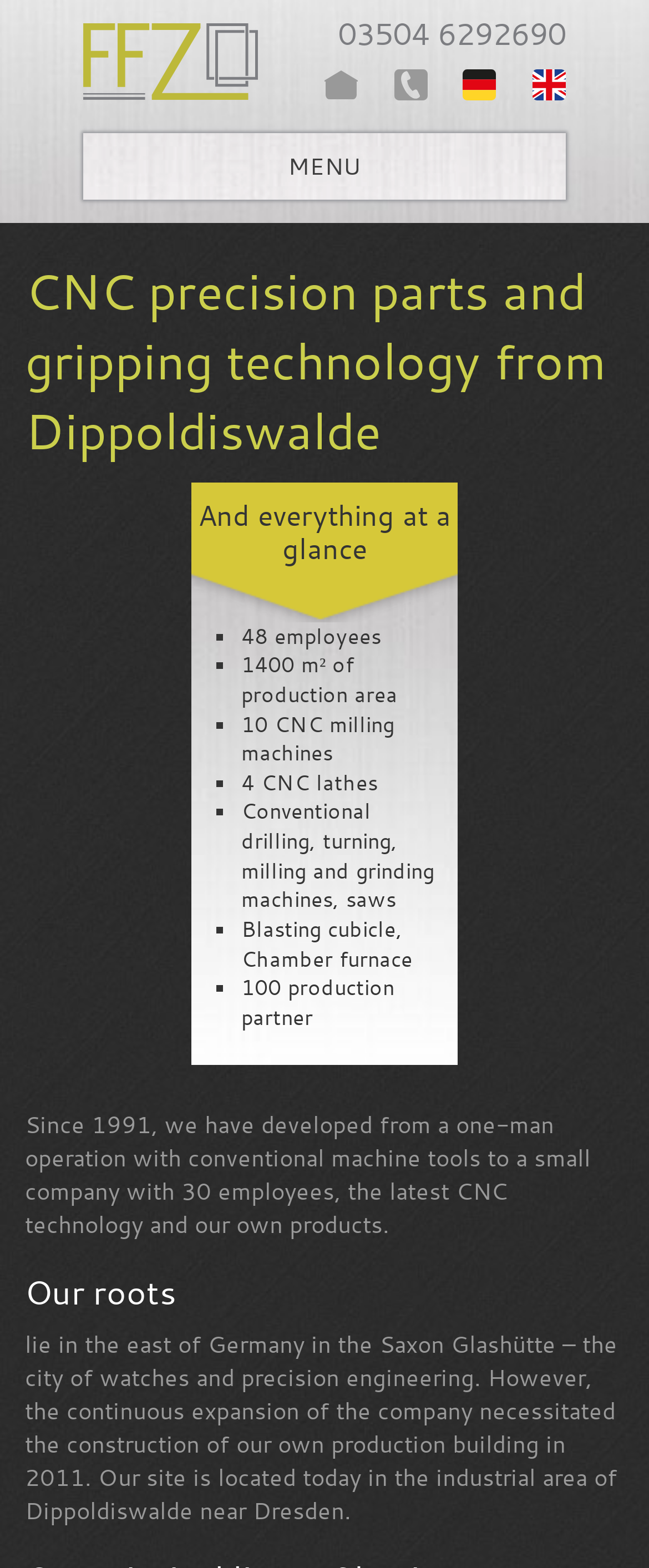Where is FFZ located?
Based on the image, provide your answer in one word or phrase.

Dippoldiswalde